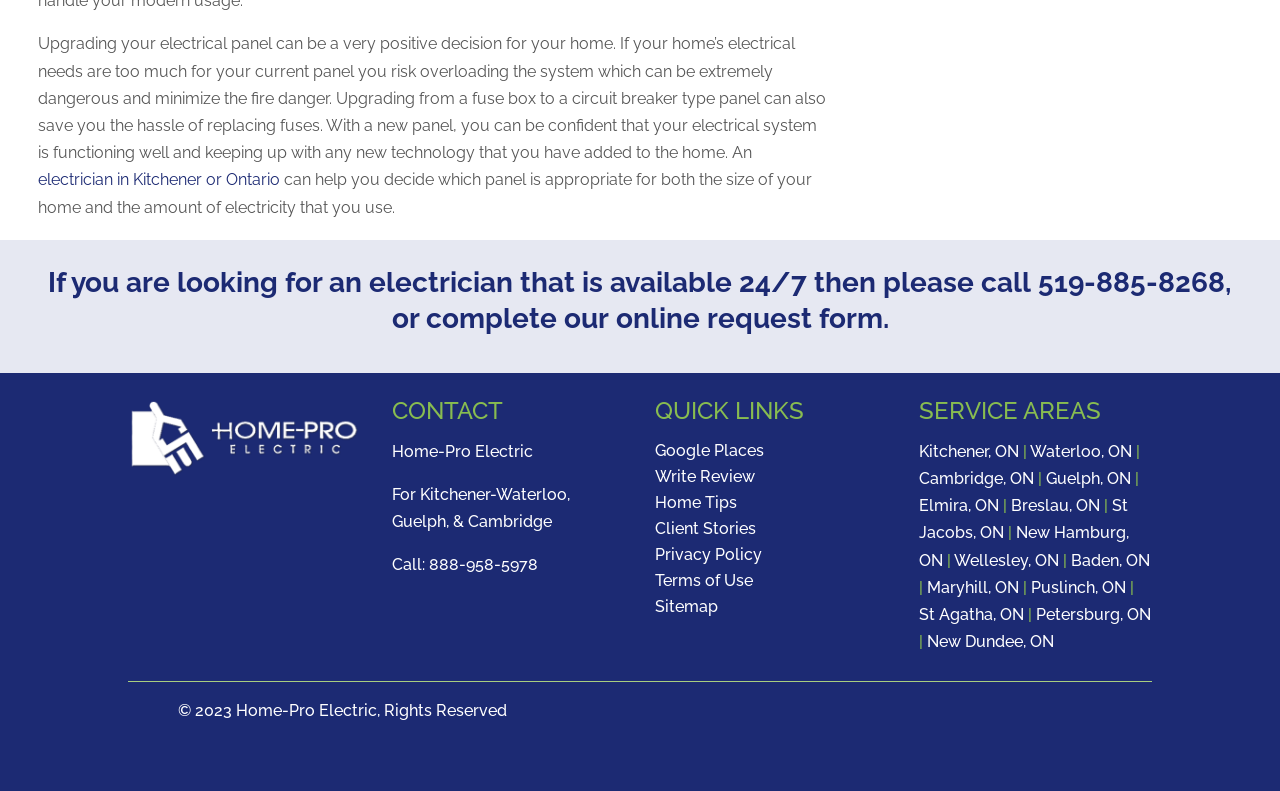What is the phone number for emergency services?
Provide a thorough and detailed answer to the question.

I found the phone number by looking at the heading that says 'If you are looking for an electrician that is available 24/7 then please call...' and the link next to it, which is the phone number.